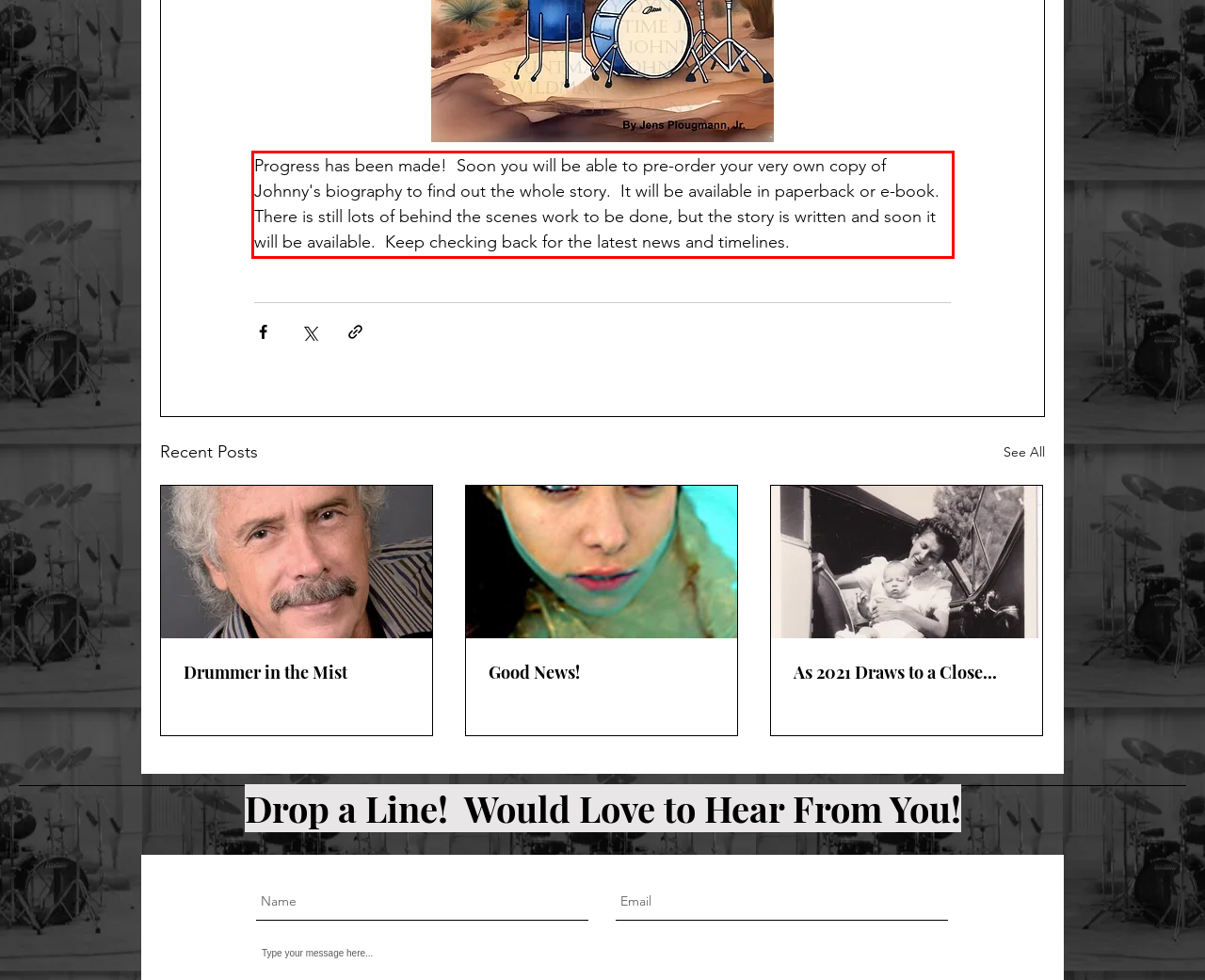Look at the provided screenshot of the webpage and perform OCR on the text within the red bounding box.

Progress has been made! Soon you will be able to pre-order your very own copy of Johnny's biography to find out the whole story. It will be available in paperback or e-book. There is still lots of behind the scenes work to be done, but the story is written and soon it will be available. Keep checking back for the latest news and timelines.